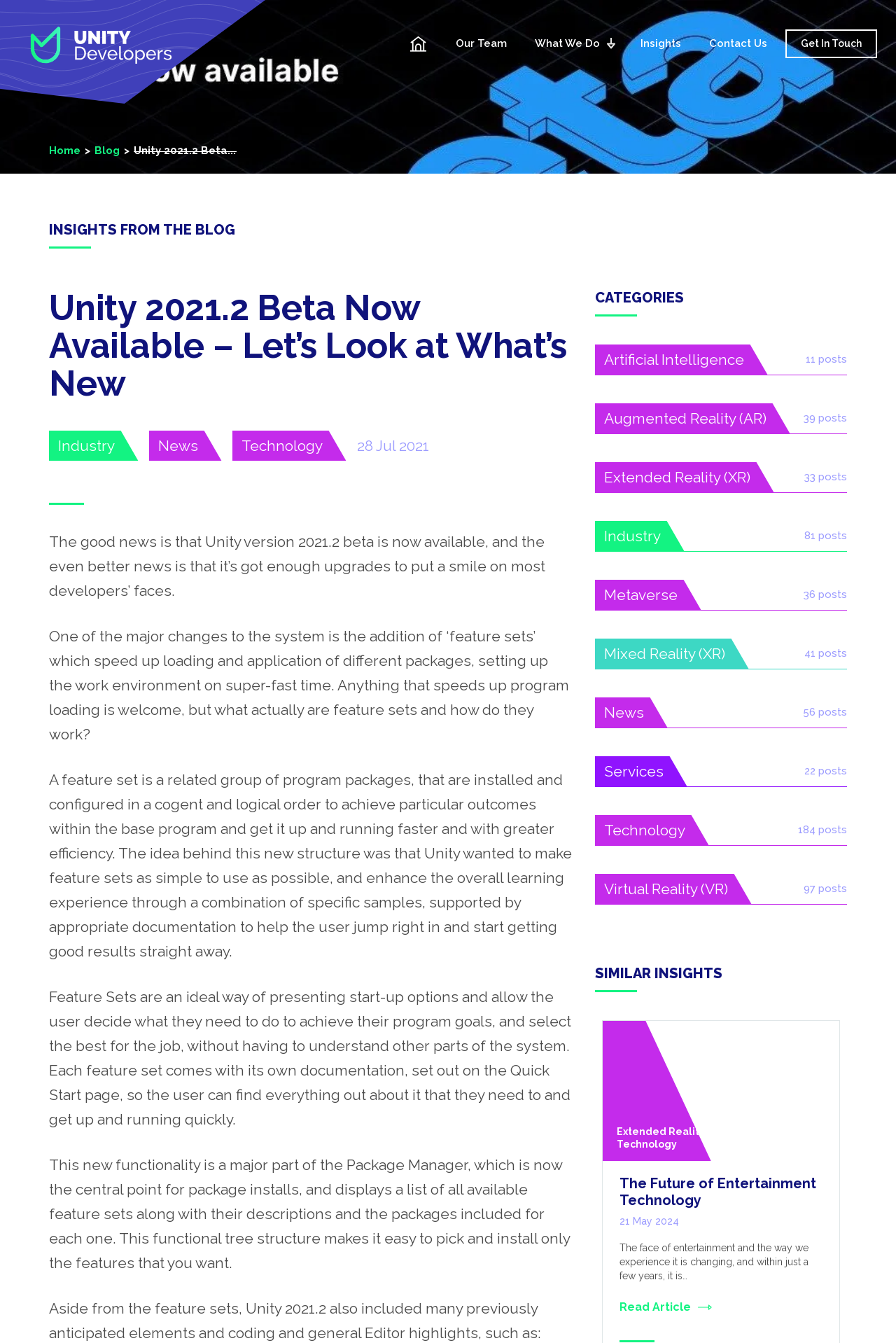Provide a one-word or short-phrase response to the question:
How many posts are there in the Technology category?

184 posts